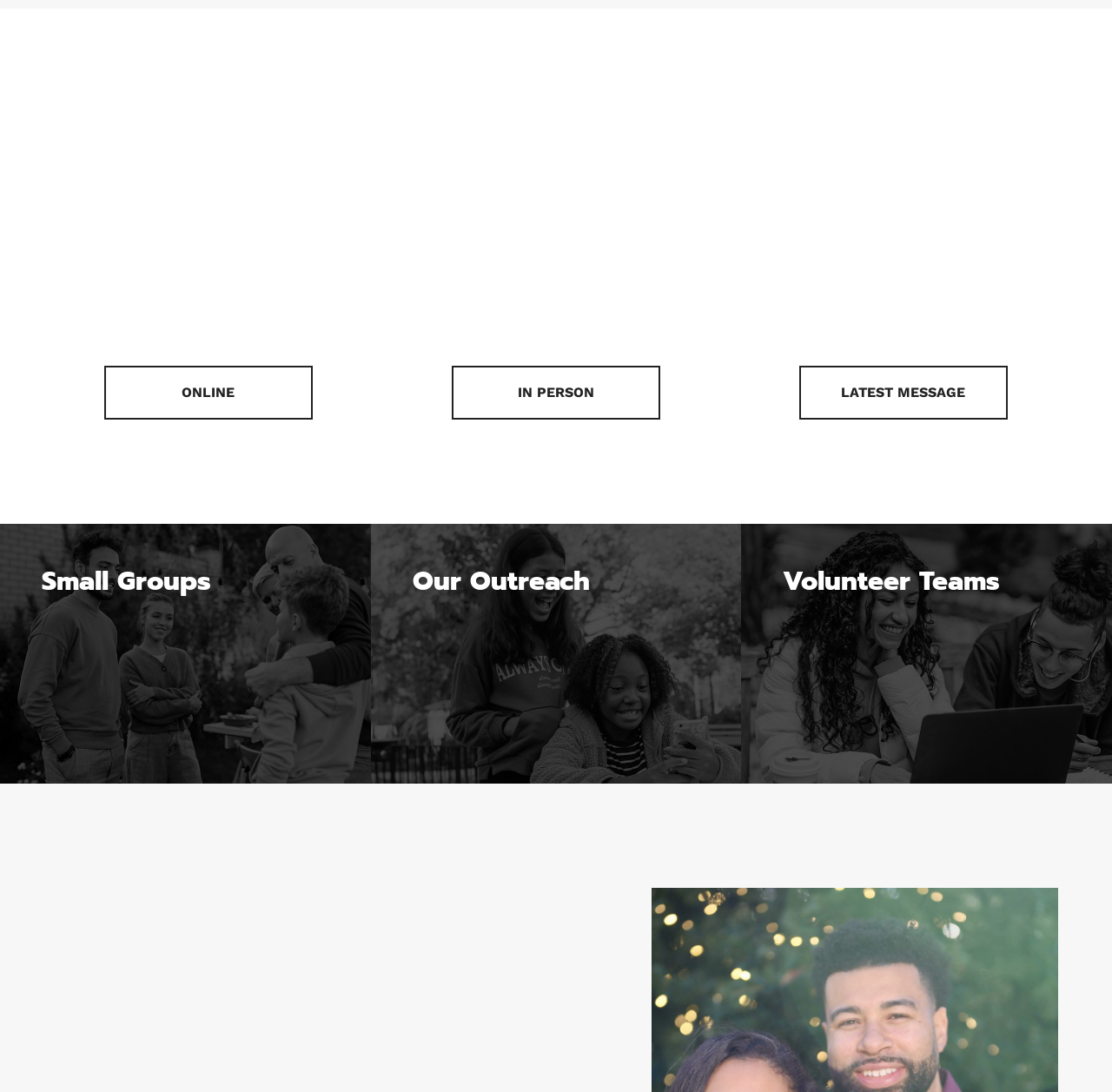Answer the following in one word or a short phrase: 
How many images are there on the webpage?

5